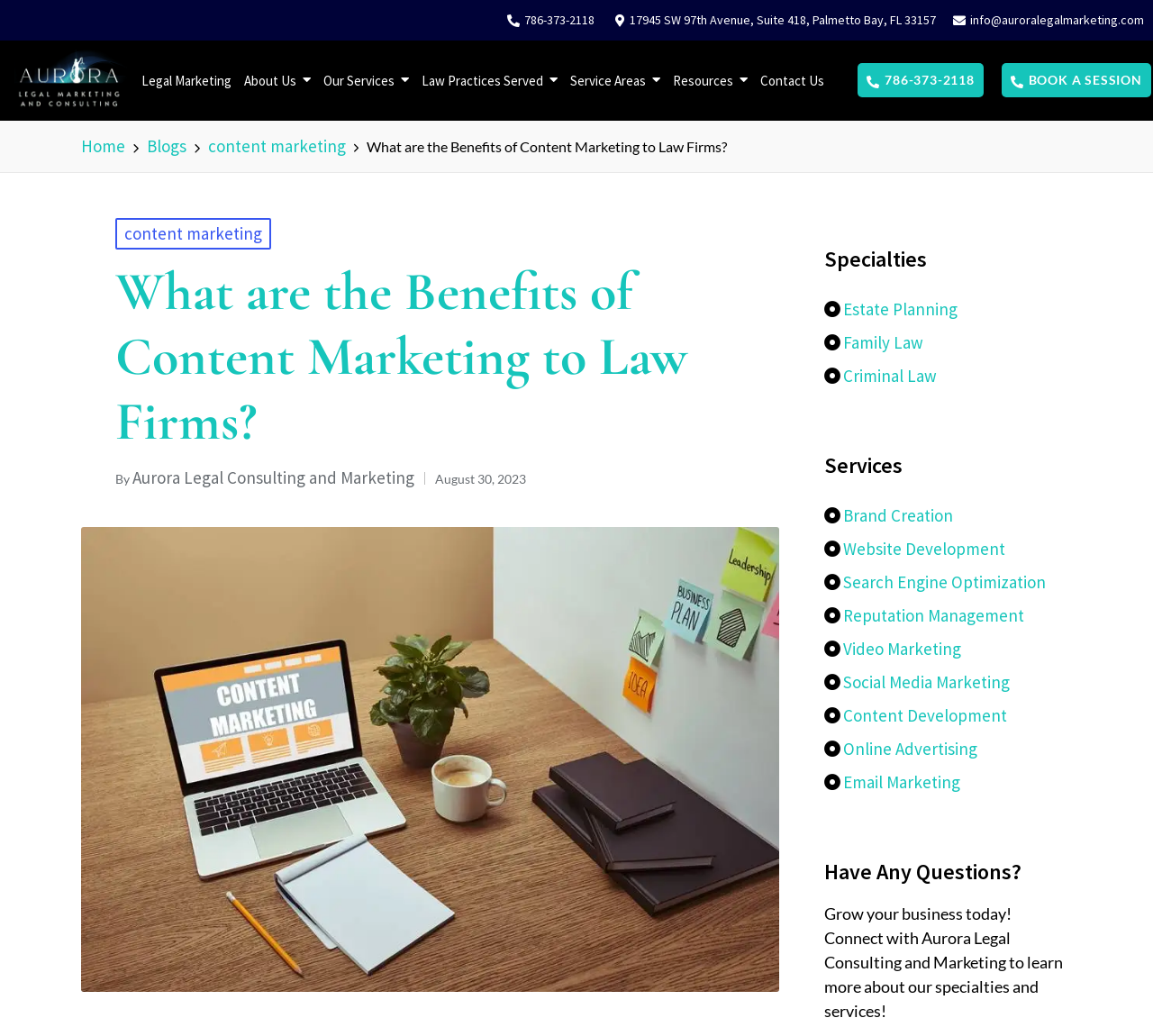Give a one-word or short-phrase answer to the following question: 
What is the topic of the blog post?

Content Marketing for Law Firms